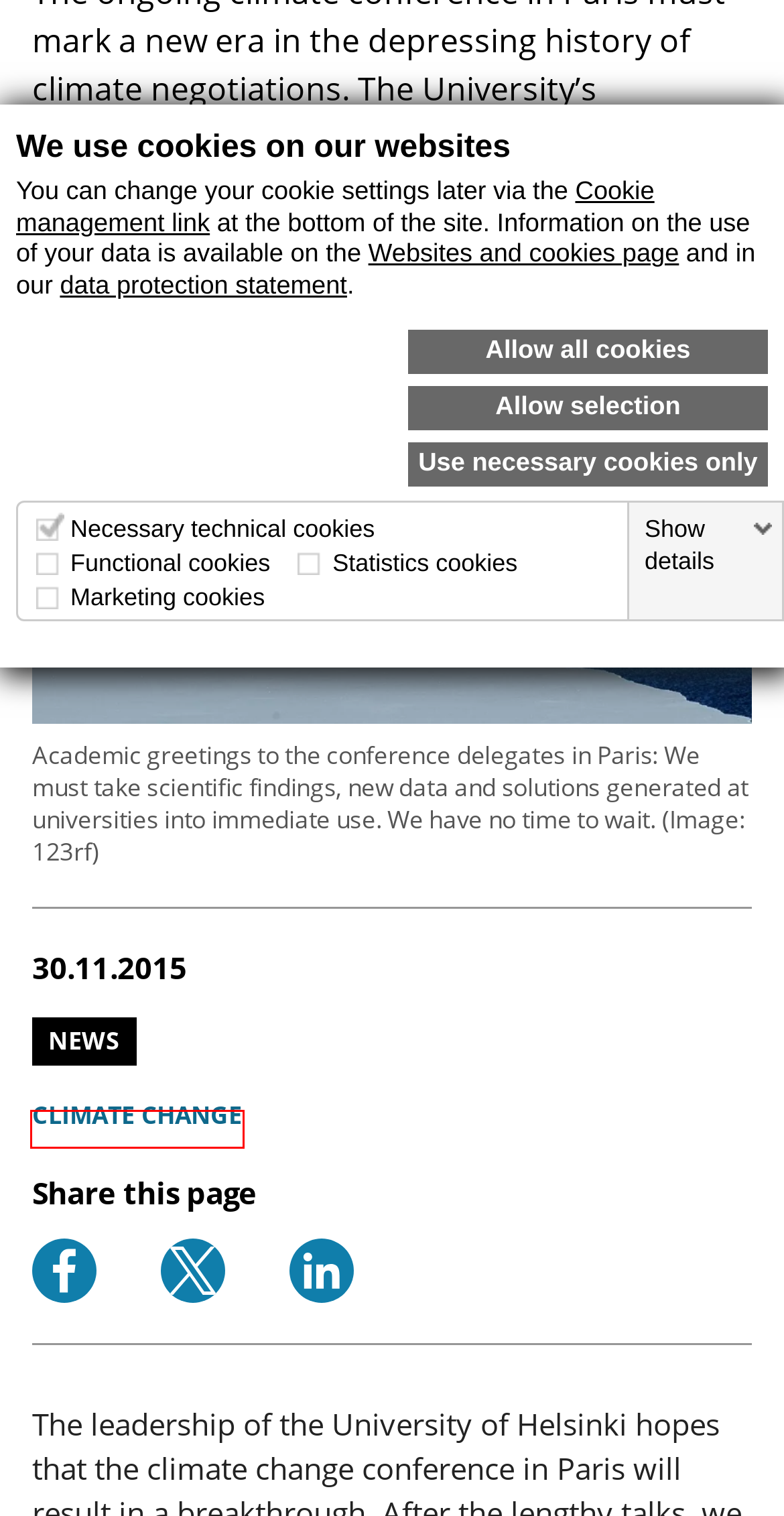Review the screenshot of a webpage that includes a red bounding box. Choose the most suitable webpage description that matches the new webpage after clicking the element within the red bounding box. Here are the candidates:
A. People finder | University of Helsinki
B. University of Helsinki
C. News | University of Helsinki
D. Websites and Cookies | University of Helsinki
E. Data protection | University of Helsinki
F. Climate change | News | University of Helsinki
G. Cookie management on the University of Helsinki websites | University of Helsinki
H. University of Helsinki Shop

F